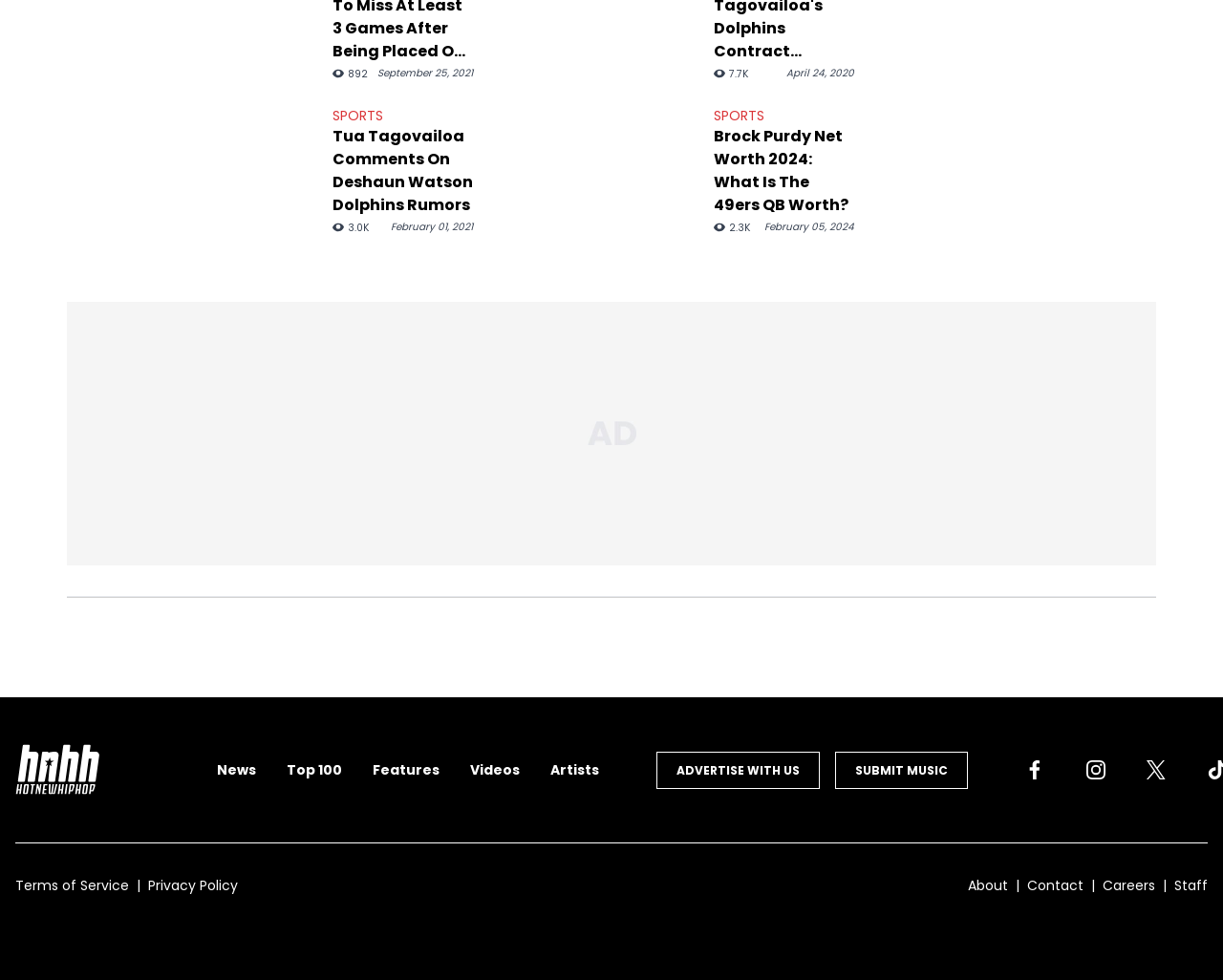Refer to the image and answer the question with as much detail as possible: What is the date of the article 'Tua Tagovailoa Comments On Deshaun Watson Dolphins Rumors'?

The date of the article can be found by examining the time element associated with the link 'Tua Tagovailoa Comments On Deshaun Watson Dolphins Rumors'. The time element has a generic text 'February 01, 2021', which indicates the date of the article.